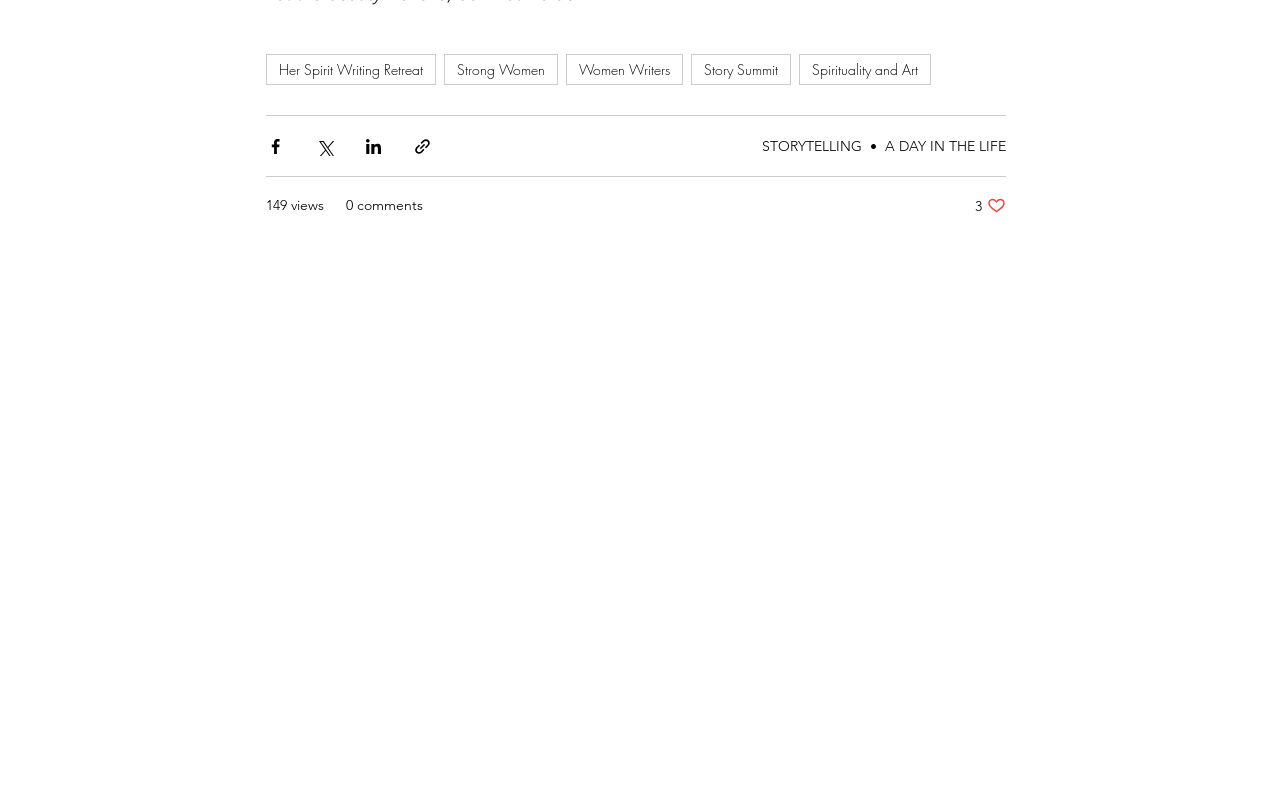Using the element description provided, determine the bounding box coordinates in the format (top-left x, top-left y, bottom-right x, bottom-right y). Ensure that all values are floating point numbers between 0 and 1. Element description: STORYTELLING

[0.595, 0.17, 0.673, 0.192]